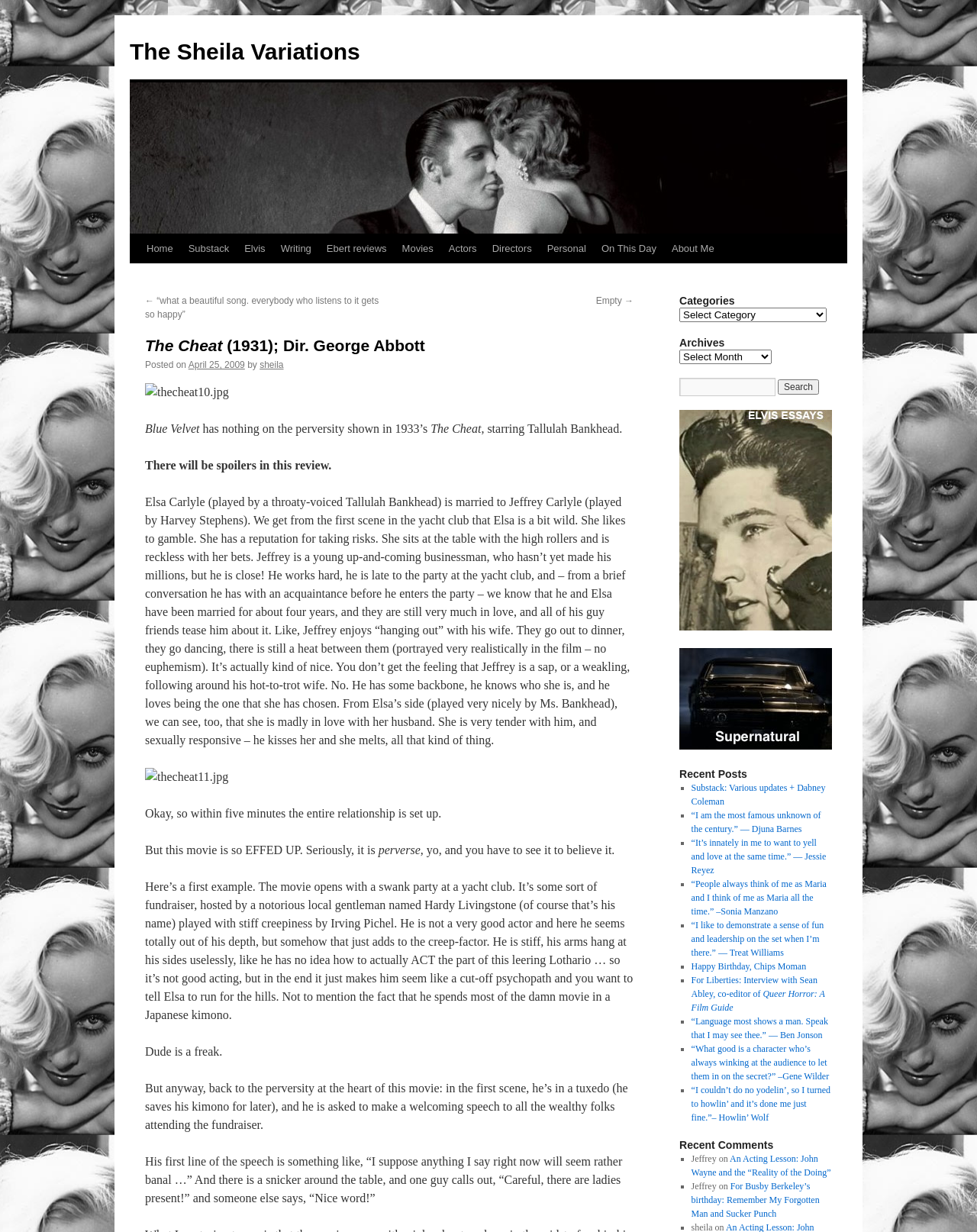Could you locate the bounding box coordinates for the section that should be clicked to accomplish this task: "Click on the 'Home' link".

[0.142, 0.19, 0.185, 0.214]